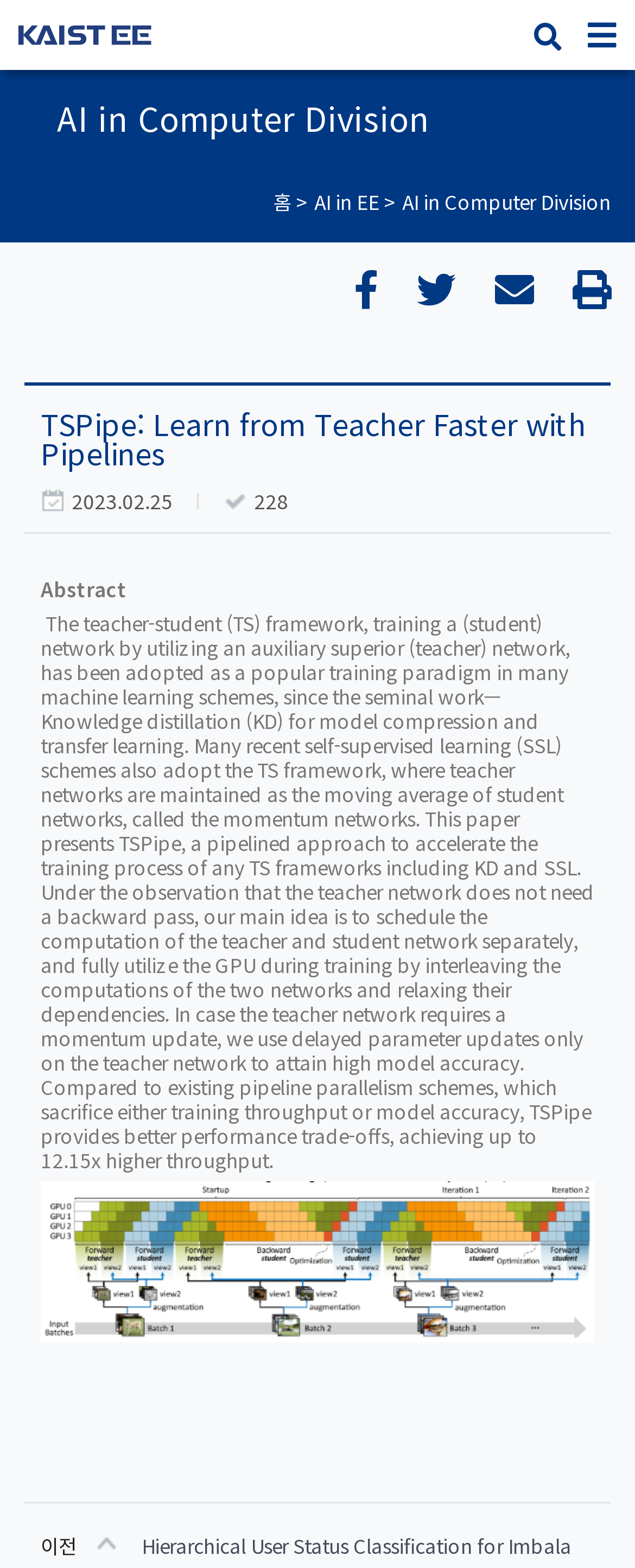Find and provide the bounding box coordinates for the UI element described here: "Diksha Dutt". The coordinates should be given as four float numbers between 0 and 1: [left, top, right, bottom].

None